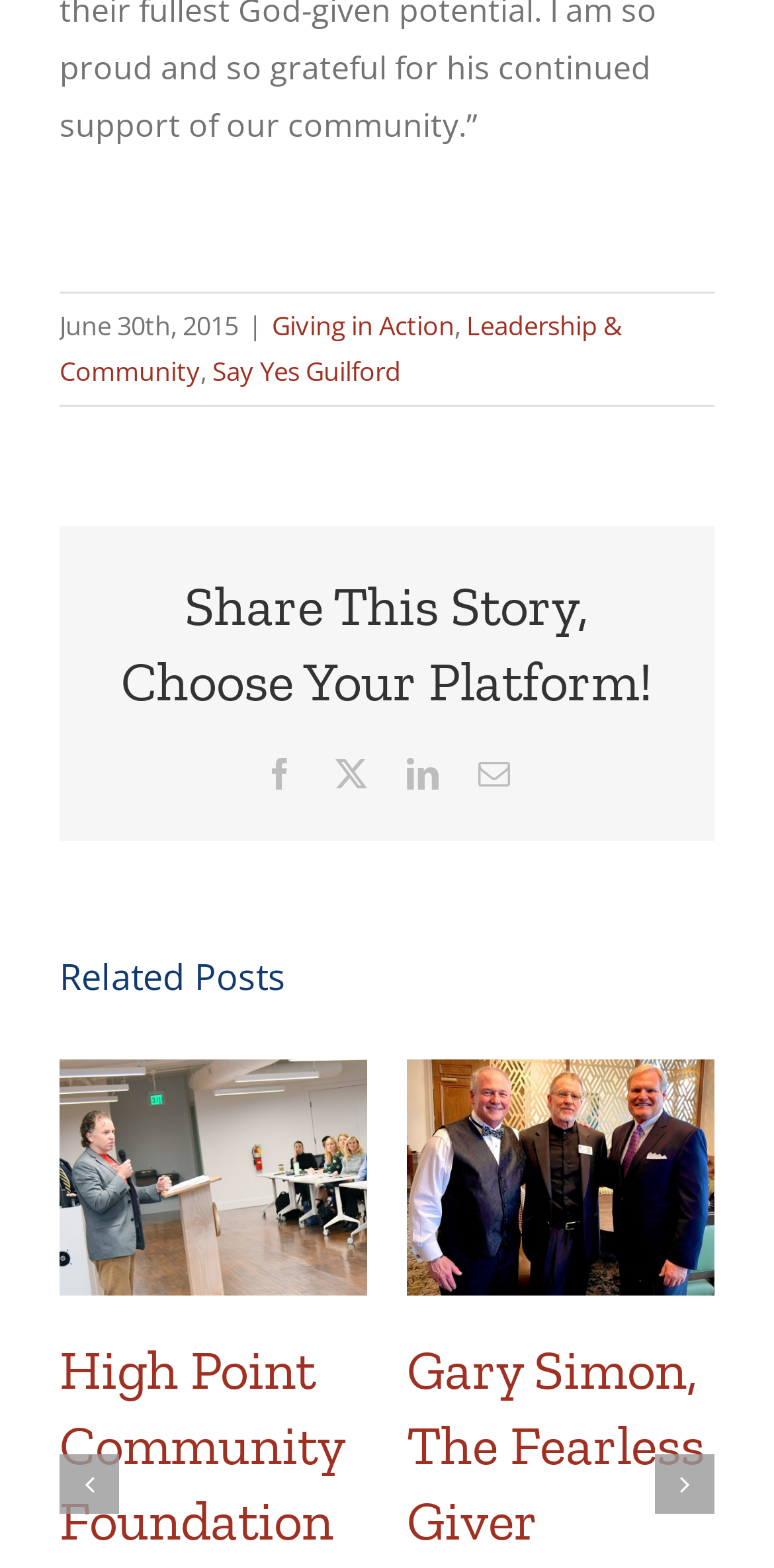Specify the bounding box coordinates of the area to click in order to execute this command: 'View 'High Point Community Foundation Celebrates Leaders Impacting High Point!' post'. The coordinates should consist of four float numbers ranging from 0 to 1, and should be formatted as [left, top, right, bottom].

[0.077, 0.676, 0.474, 0.704]